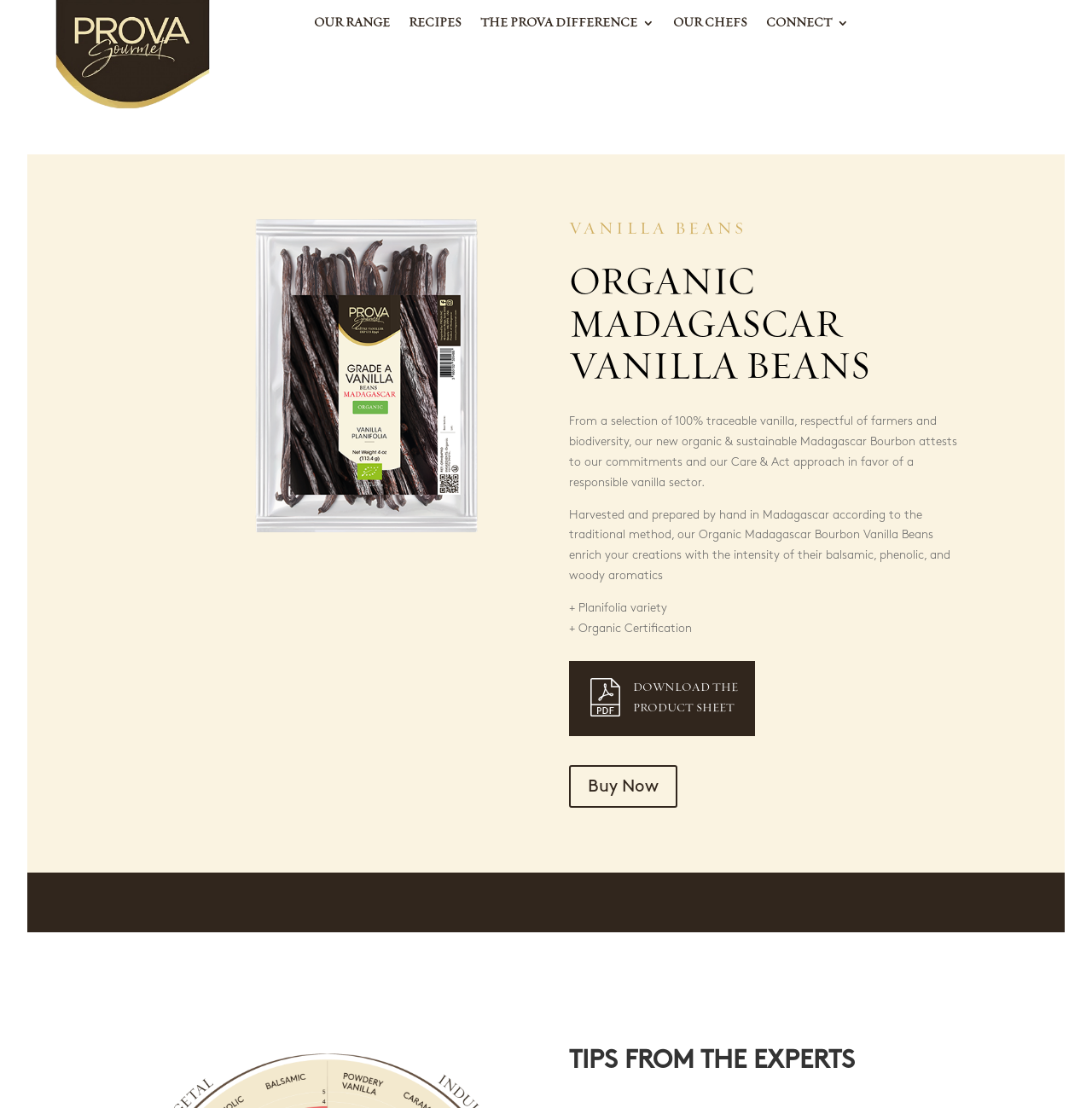What is the purpose of the 'Buy Now' button?
Based on the image, provide a one-word or brief-phrase response.

To purchase the product